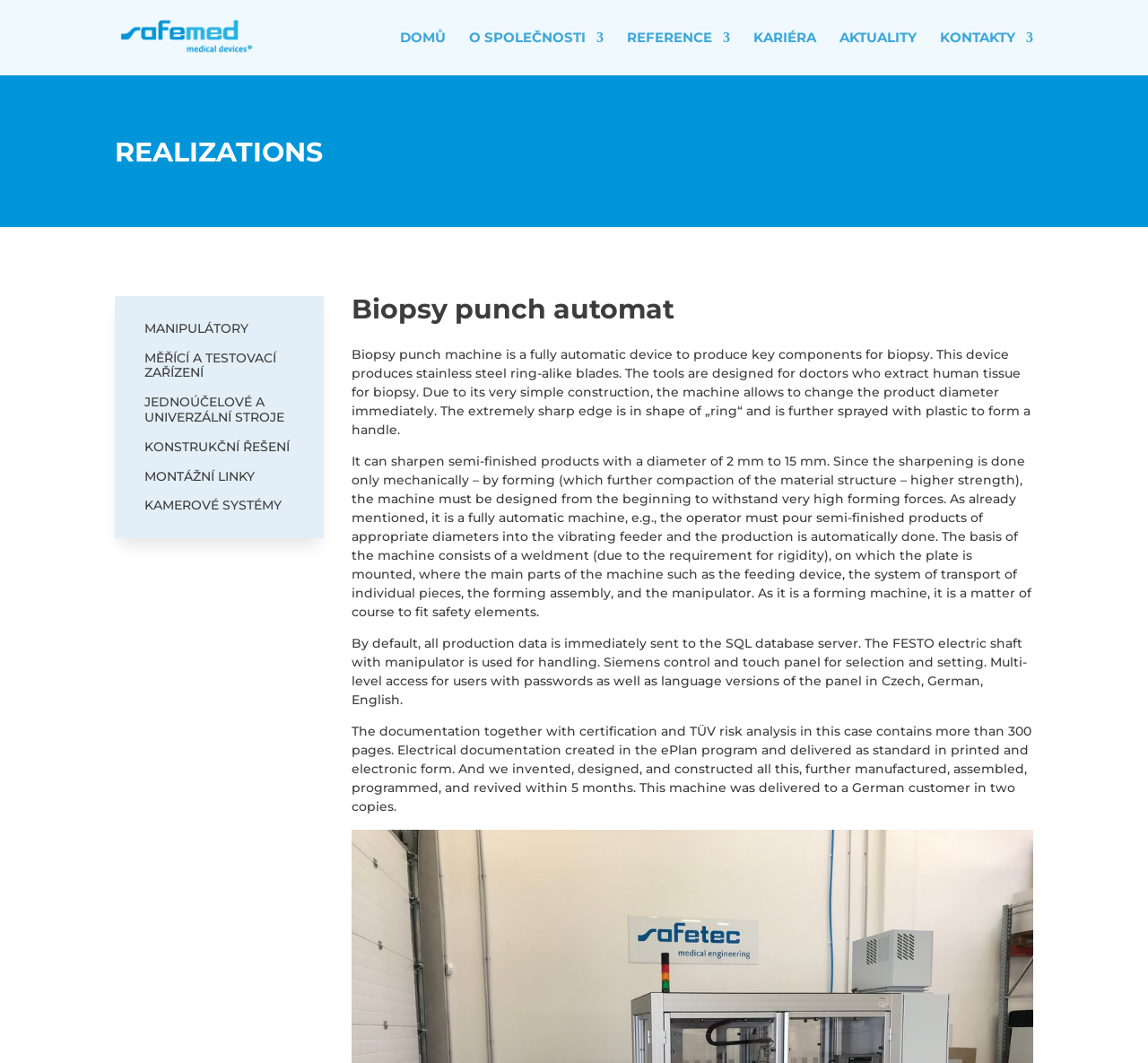Identify the bounding box coordinates for the element you need to click to achieve the following task: "Go to the 'DOMŮ' page". Provide the bounding box coordinates as four float numbers between 0 and 1, in the form [left, top, right, bottom].

[0.348, 0.03, 0.388, 0.071]